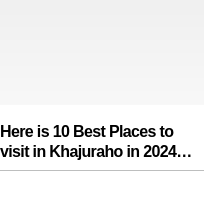Offer a detailed narrative of the scene depicted in the image.

This image features a prominent header that introduces a list of the top ten destinations to explore in Khajuraho during the year 2024. The title reads "Here is 10 Best Places to visit in Khajuraho in 2024," inviting travelers and adventure seekers to discover the captivating experiences and historical wonders that Khajuraho has to offer. As a UNESCO World Heritage Site, Khajuraho is renowned for its stunning temples adorned with intricate sculptures and carvings, reflecting the rich cultural and artistic heritage of India. This list serves as a helpful guide for planning future trips to this unique destination, ensuring visitors can make the most of their travels.